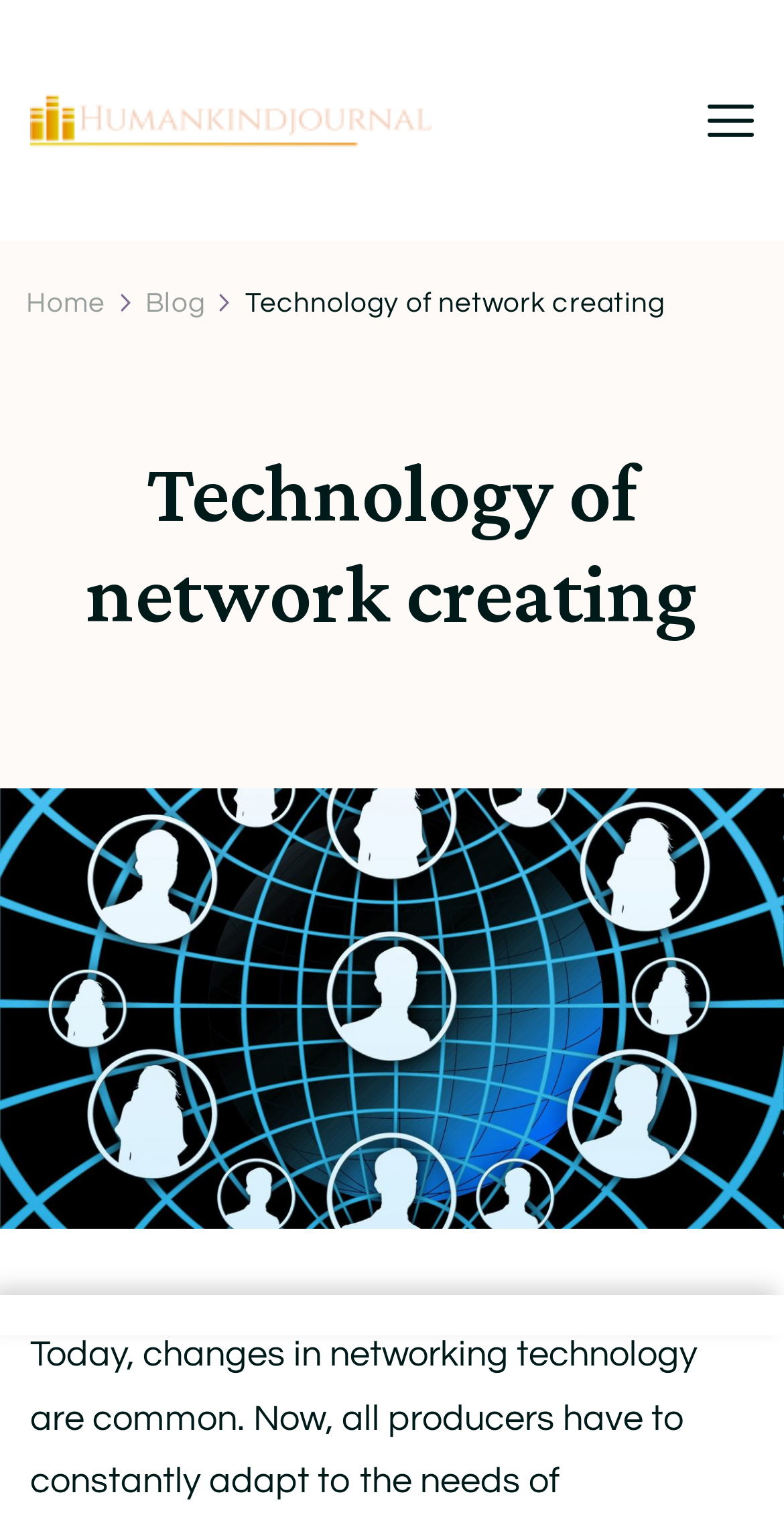Given the element description, predict the bounding box coordinates in the format (top-left x, top-left y, bottom-right x, bottom-right y), using floating point numbers between 0 and 1: Technology of network creating

[0.313, 0.191, 0.848, 0.21]